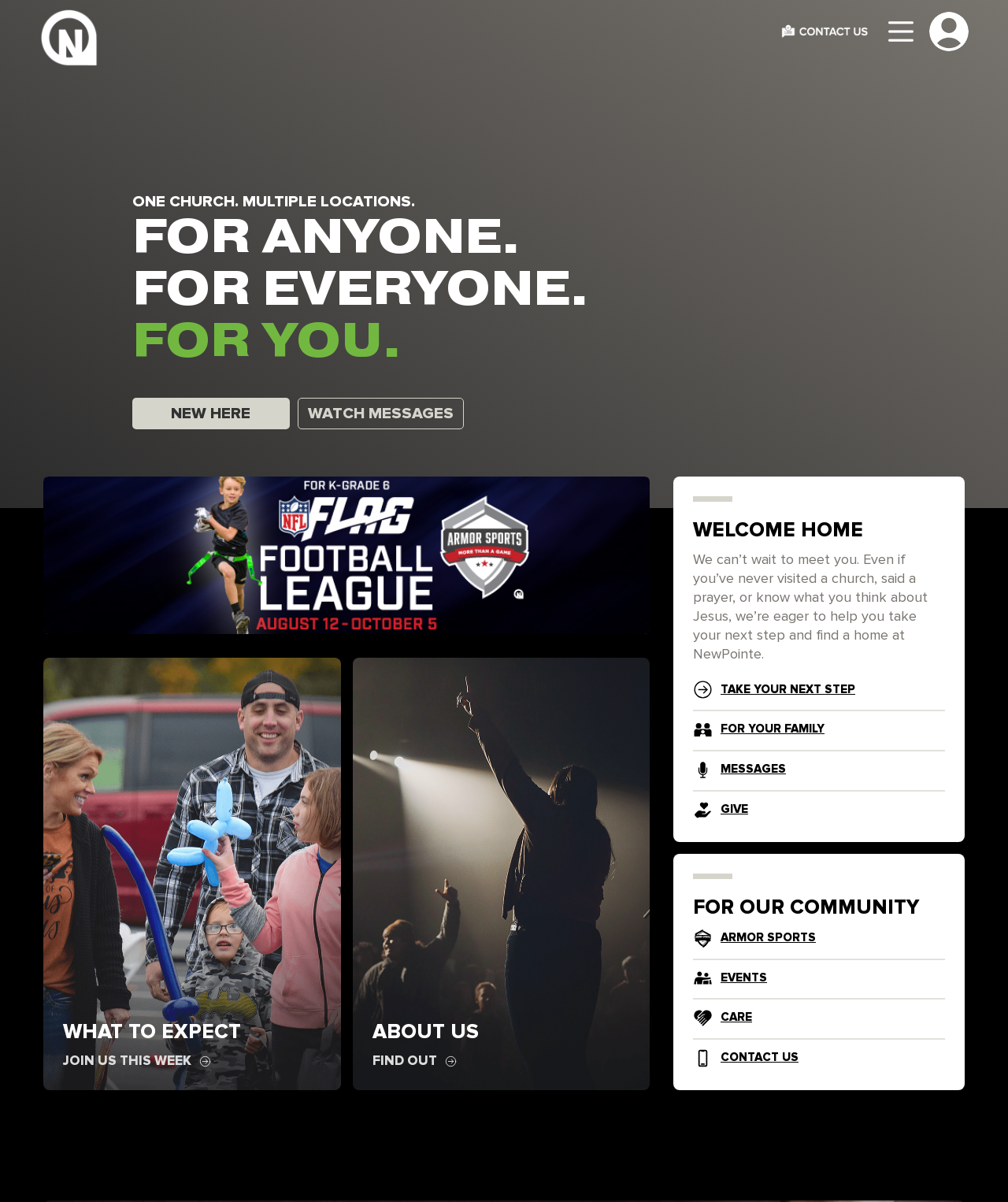What is the purpose of the 'TAKE YOUR NEXT STEP' link?
Using the information from the image, provide a comprehensive answer to the question.

The 'TAKE YOUR NEXT STEP' link is located in a prominent position on the webpage, suggesting that it is an important call-to-action. The surrounding text, 'We can’t wait to meet you. Even if you’ve never visited a church, said a prayer, or know what you think about Jesus, we’re eager to help you take your next step and find a home at NewPointe.', implies that the link is intended to guide visitors to take their next step in their spiritual journey.